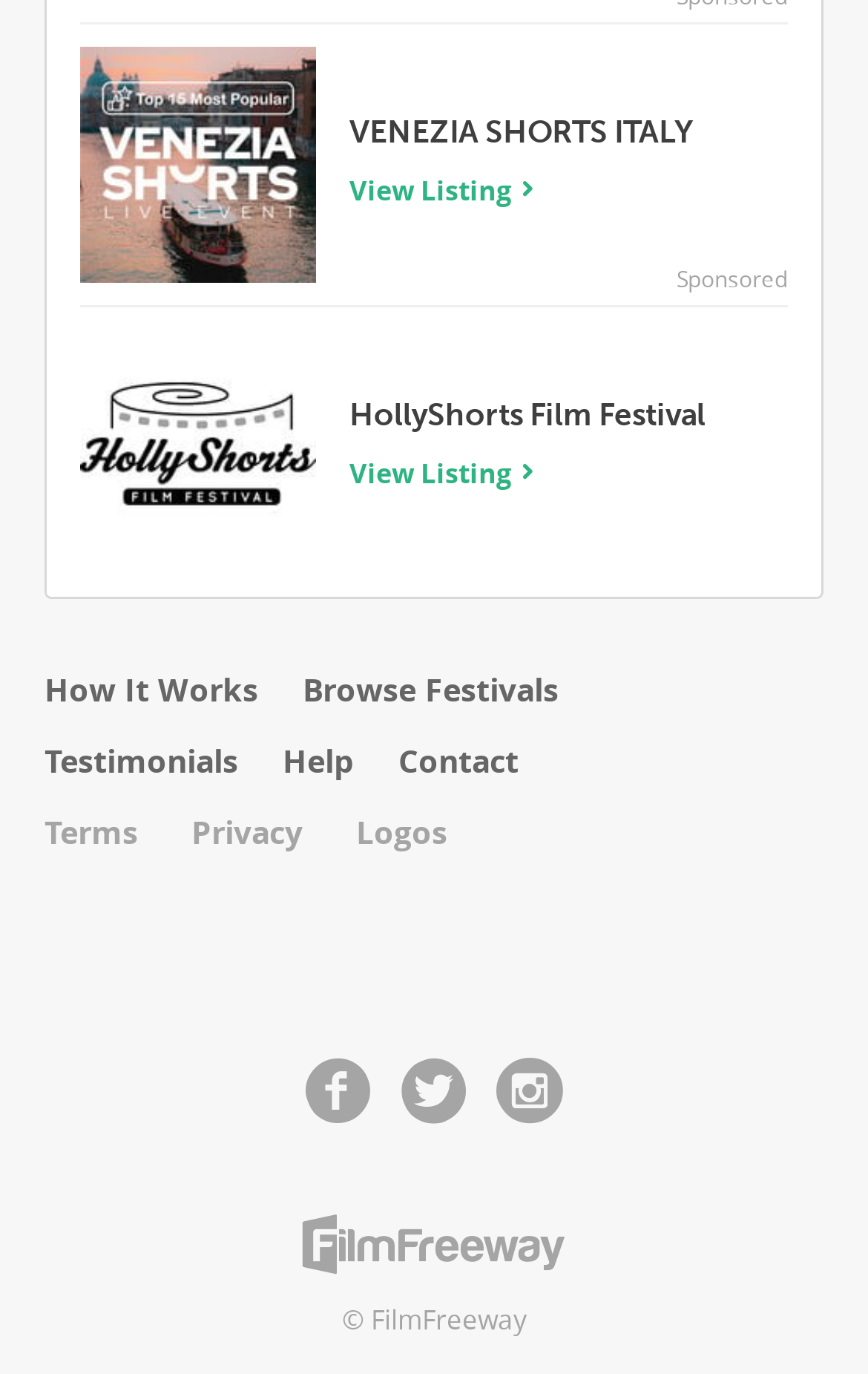What is the position of 'HollyShorts Film Festival'?
Please provide a single word or phrase as the answer based on the screenshot.

Below 'VENEZIA SHORTS ITALY'